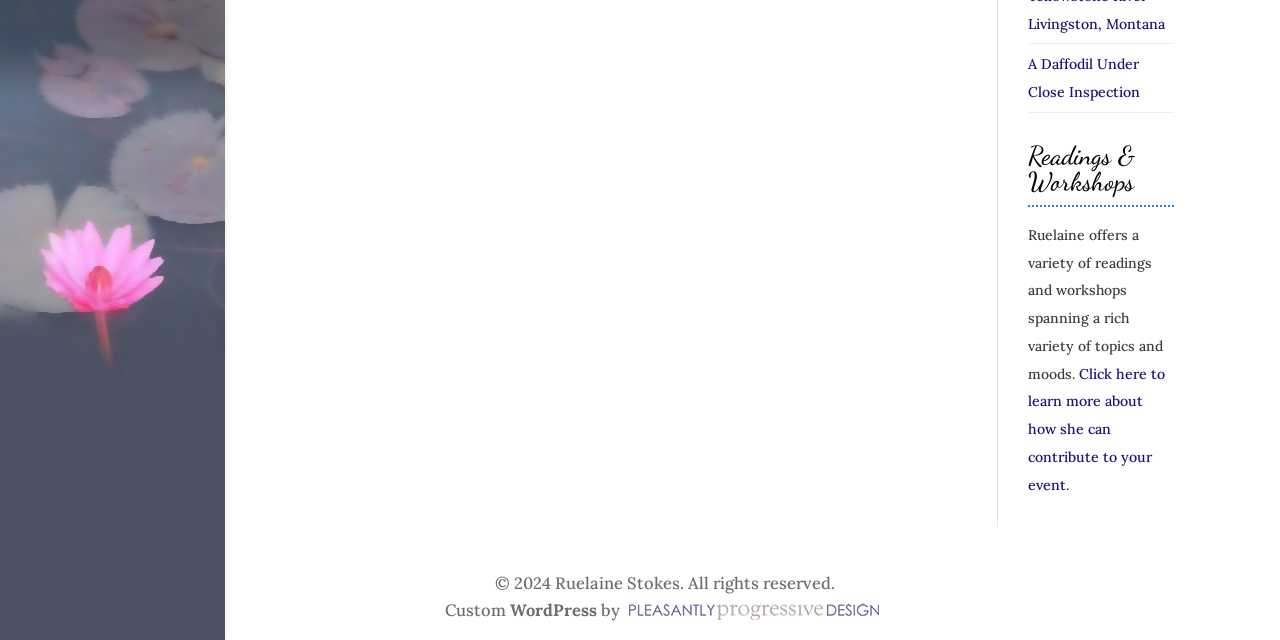Find the bounding box of the element with the following description: "WordPress". The coordinates must be four float numbers between 0 and 1, formatted as [left, top, right, bottom].

[0.398, 0.936, 0.466, 0.971]